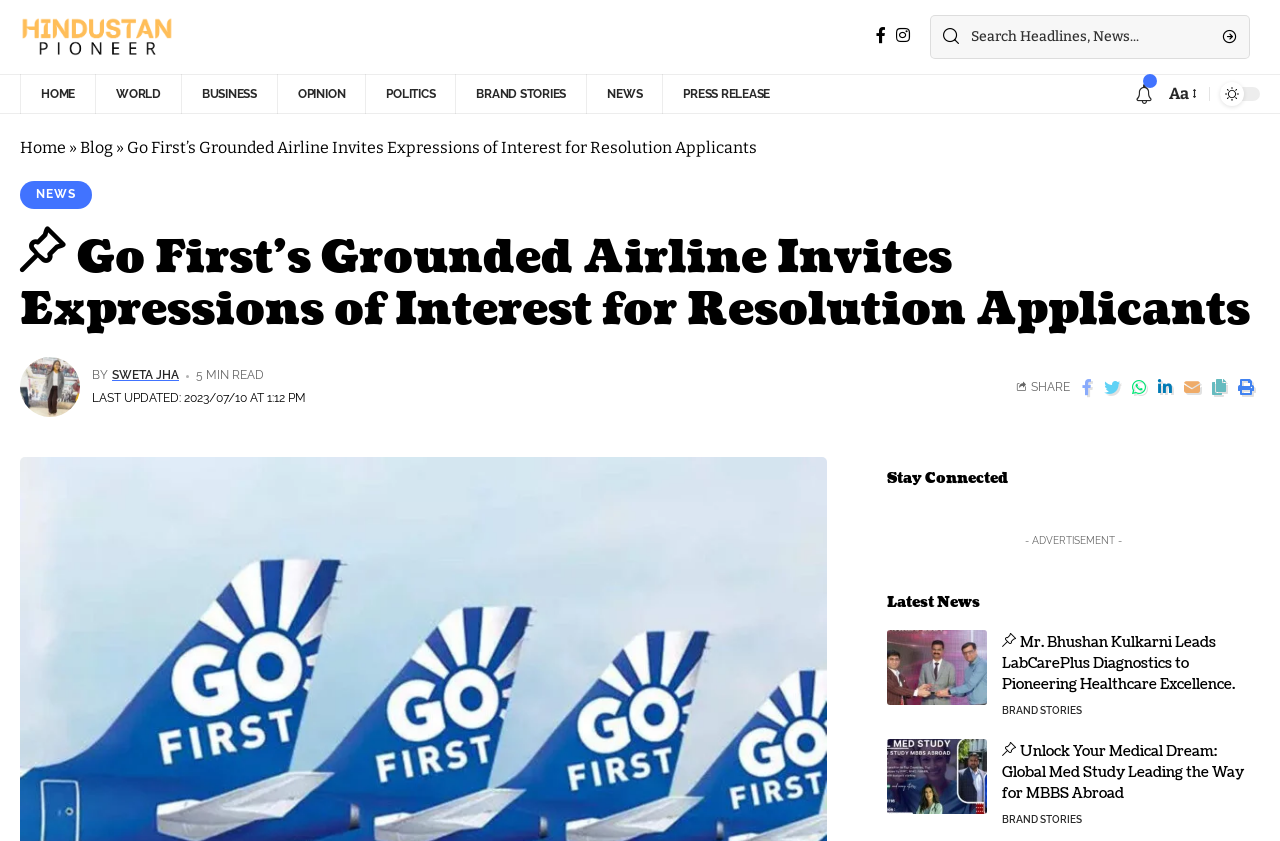Based on the element description "Press Release", predict the bounding box coordinates of the UI element.

[0.517, 0.088, 0.617, 0.136]